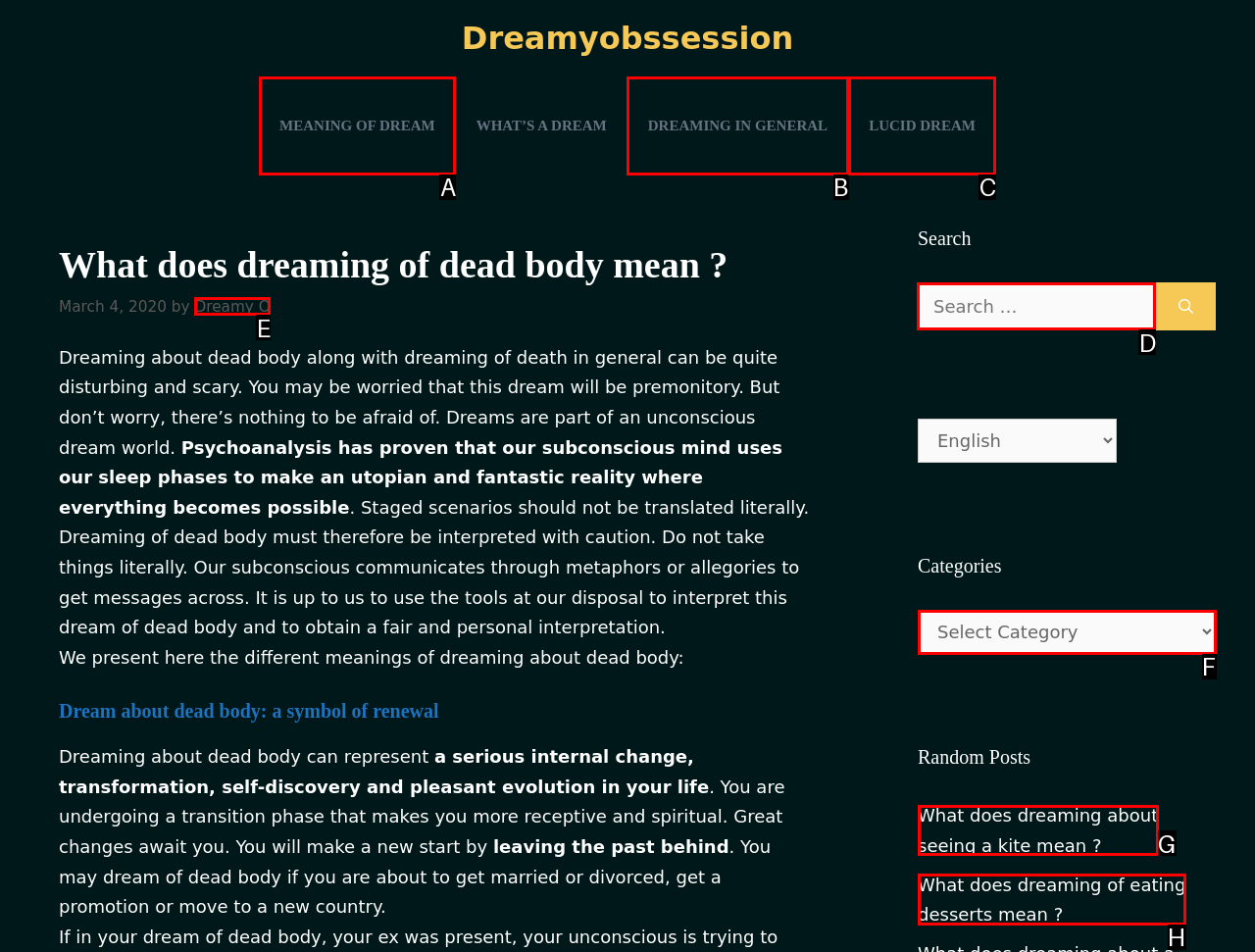Select the option I need to click to accomplish this task: Search for a dream meaning
Provide the letter of the selected choice from the given options.

D